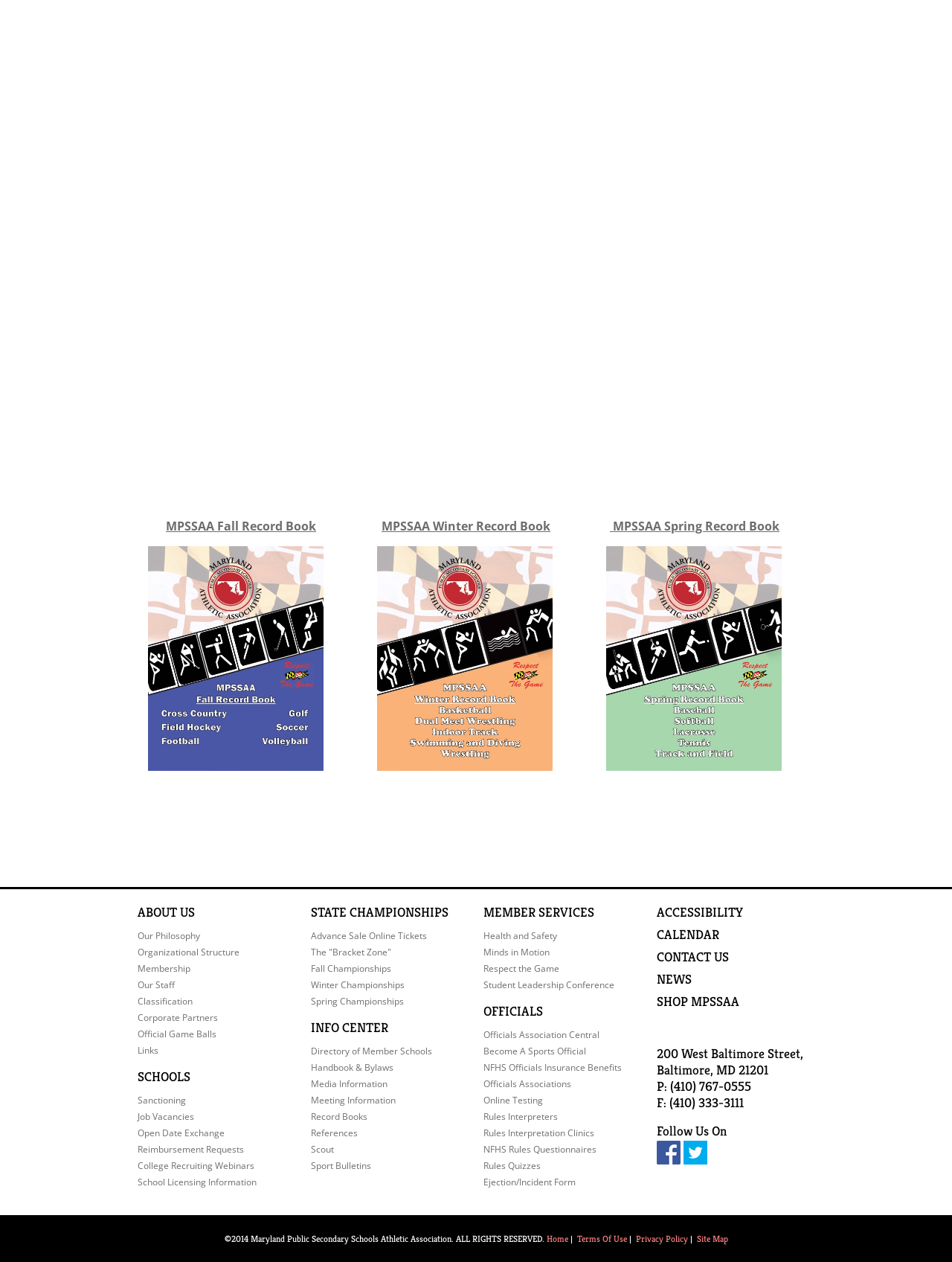Using the provided element description: "NFHS Officials Insurance Benefits", determine the bounding box coordinates of the corresponding UI element in the screenshot.

[0.508, 0.841, 0.653, 0.851]